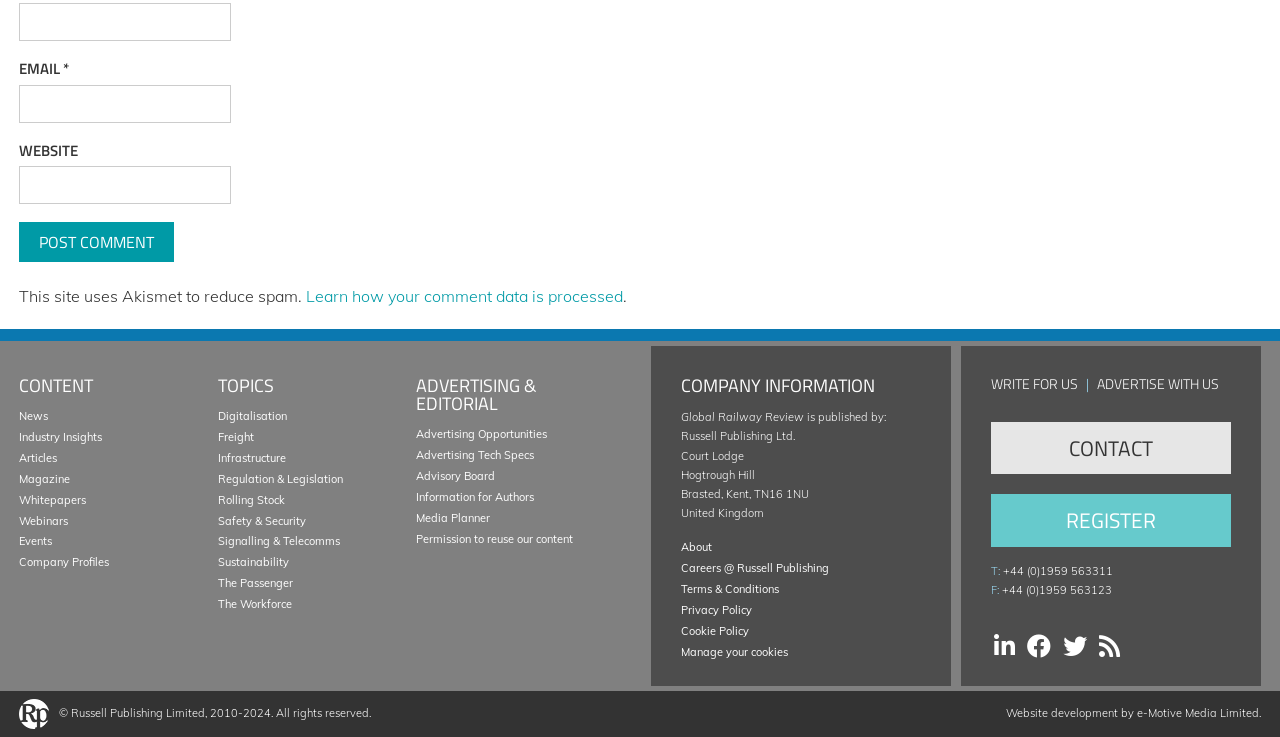Please determine the bounding box coordinates for the element that should be clicked to follow these instructions: "Write for us".

[0.774, 0.506, 0.842, 0.535]